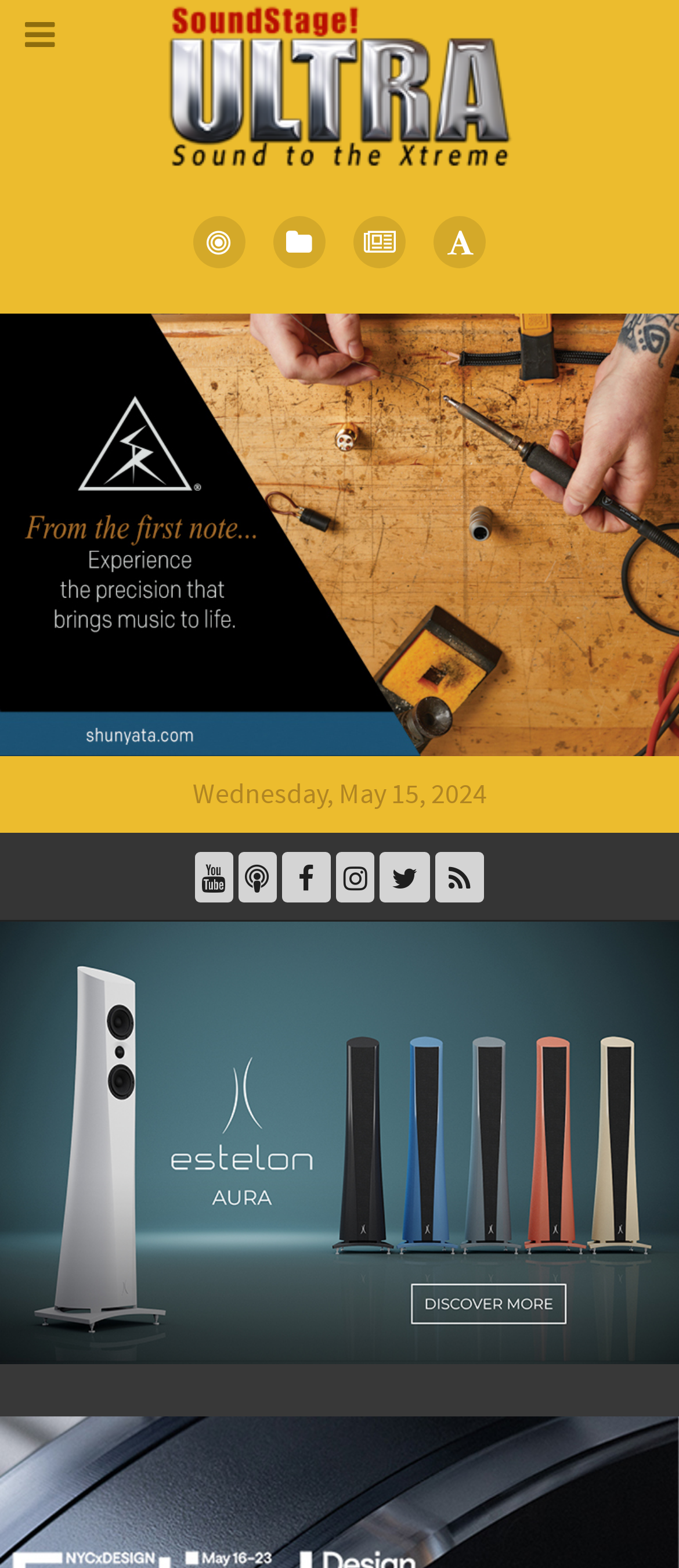Look at the image and give a detailed response to the following question: How many company logos are displayed?

I looked for image elements that appear to be company logos and found three: SoundStage! Ultra, Shunyata Research, and Estelon.